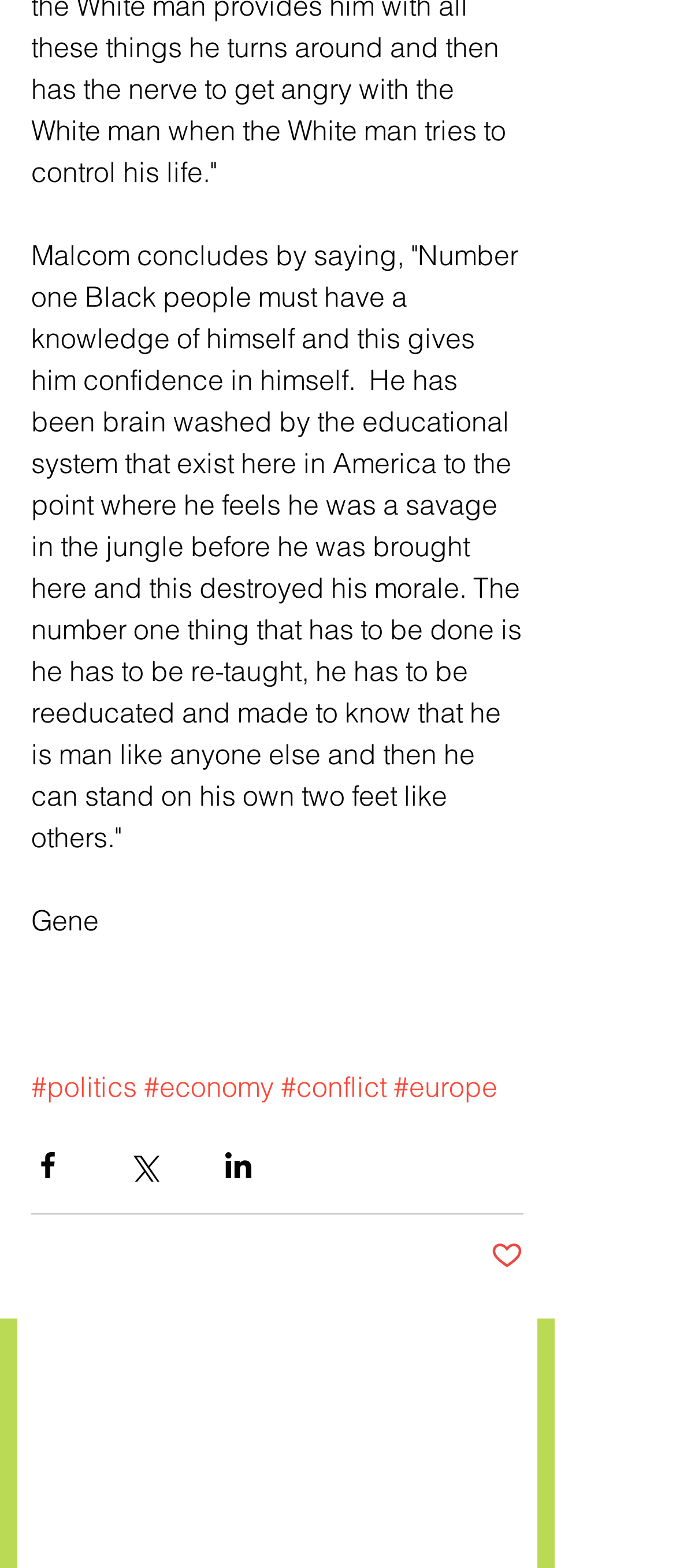Find the bounding box coordinates for the area that should be clicked to accomplish the instruction: "View economy".

[0.213, 0.682, 0.405, 0.704]